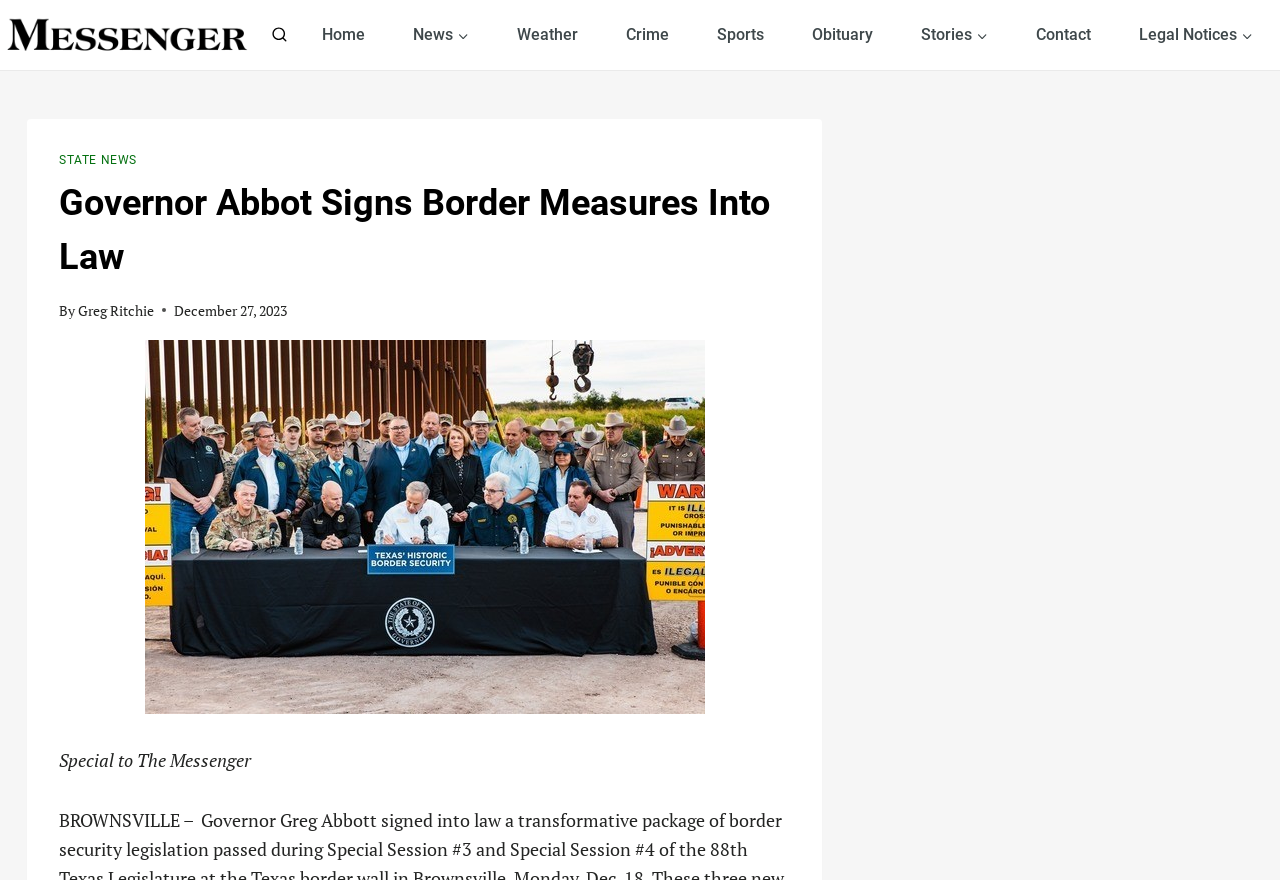Who is the author of the article?
Provide a detailed answer to the question using information from the image.

I found the answer by looking at the article header section, where I saw a link with the text 'Greg Ritchie' next to the word 'By', which suggests that Greg Ritchie is the author of the article.